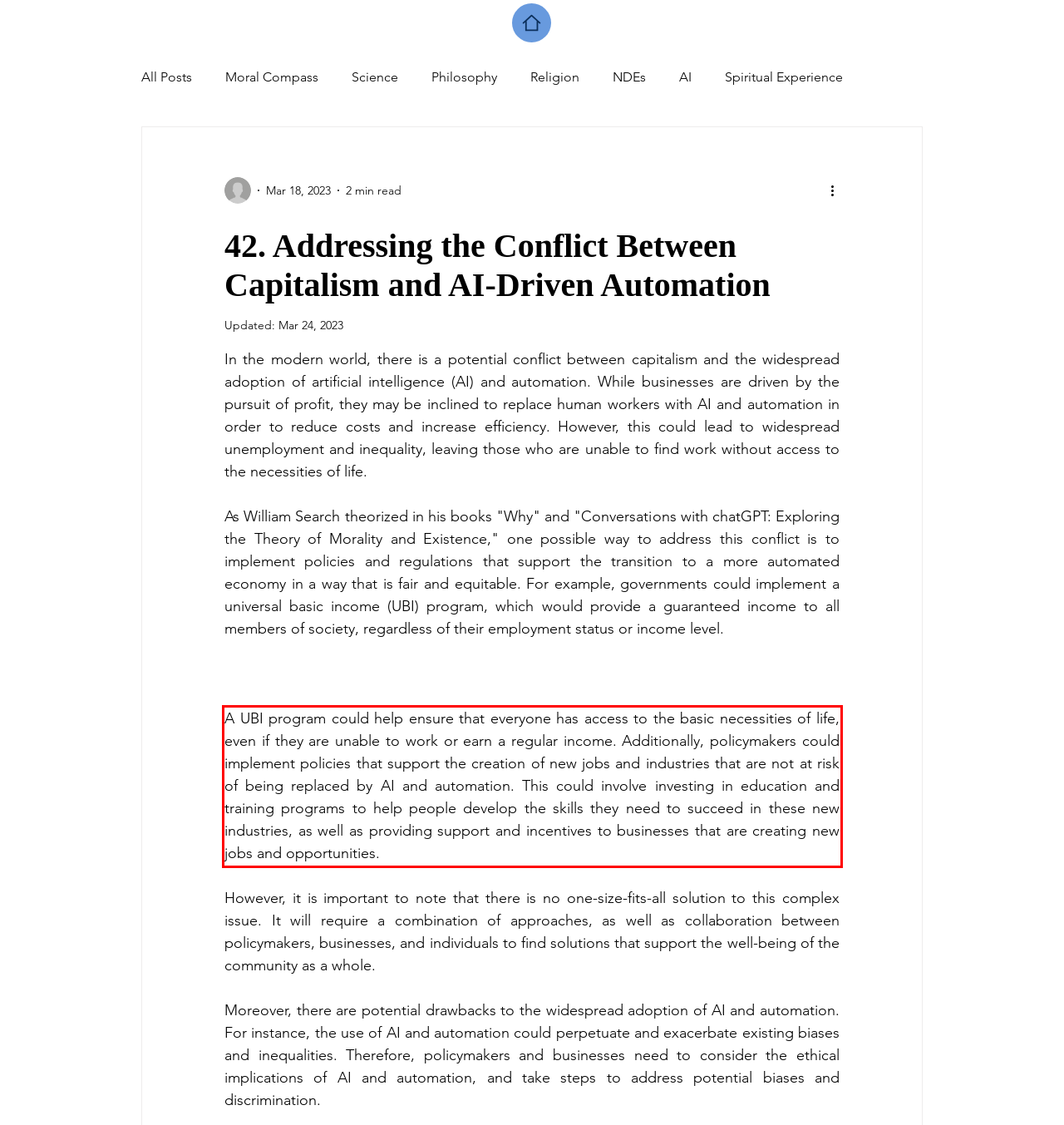In the given screenshot, locate the red bounding box and extract the text content from within it.

A UBI program could help ensure that everyone has access to the basic necessities of life, even if they are unable to work or earn a regular income. Additionally, policymakers could implement policies that support the creation of new jobs and industries that are not at risk of being replaced by AI and automation. This could involve investing in education and training programs to help people develop the skills they need to succeed in these new industries, as well as providing support and incentives to businesses that are creating new jobs and opportunities.